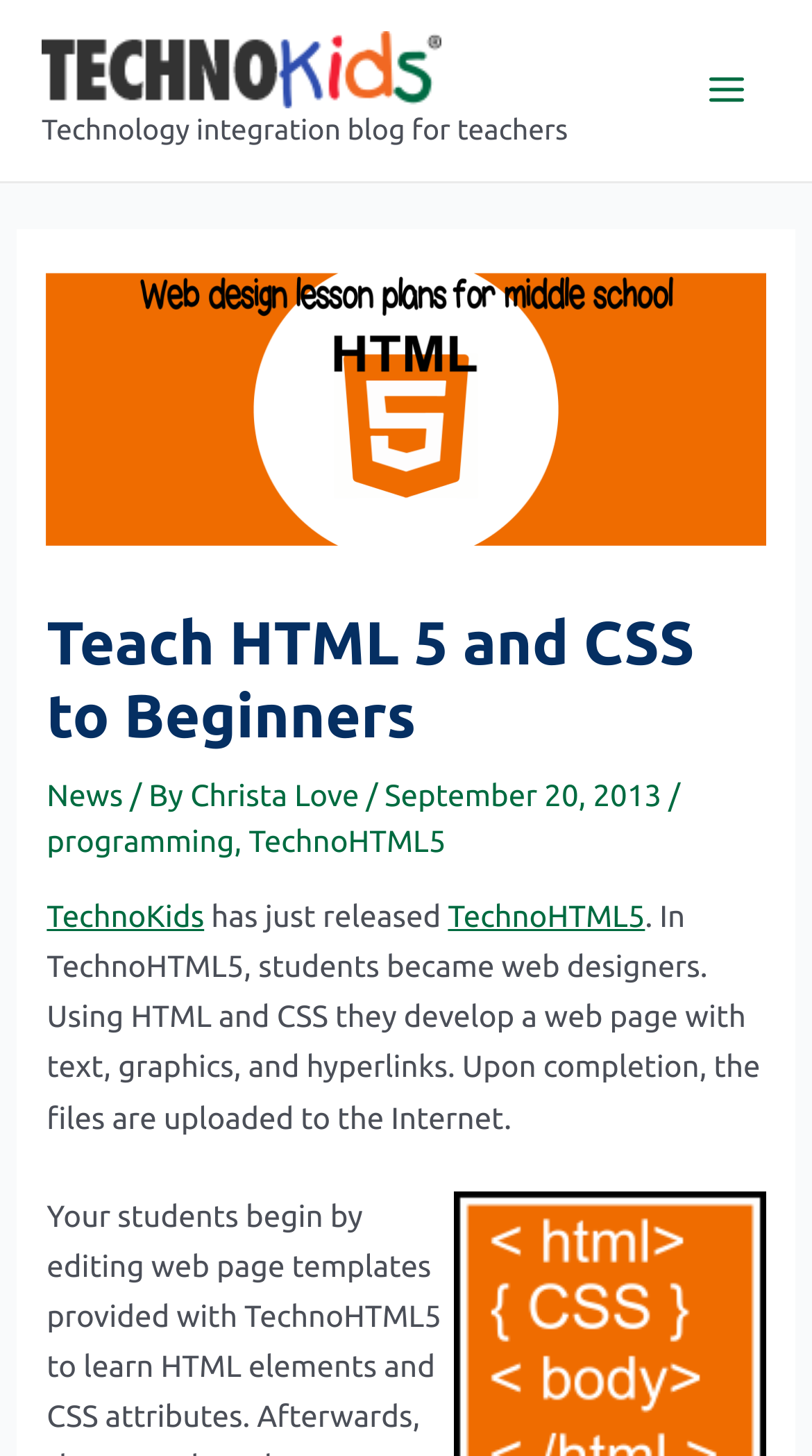Could you specify the bounding box coordinates for the clickable section to complete the following instruction: "Read the article about Teach HTML 5 and CSS to Beginners"?

[0.058, 0.417, 0.942, 0.517]